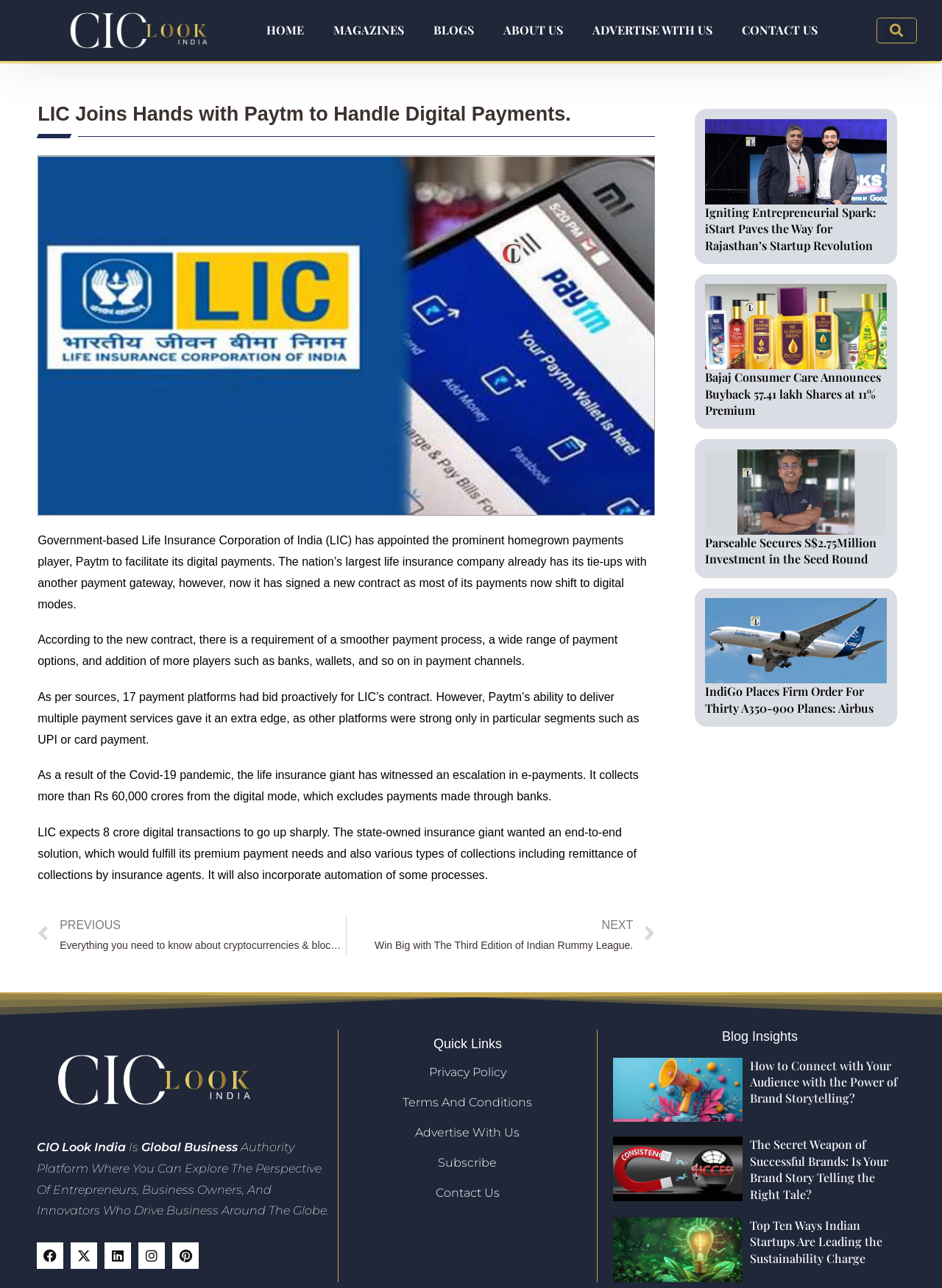Please determine the bounding box coordinates of the element's region to click in order to carry out the following instruction: "View the 'Blog Insights' section". The coordinates should be four float numbers between 0 and 1, i.e., [left, top, right, bottom].

[0.651, 0.799, 0.962, 0.81]